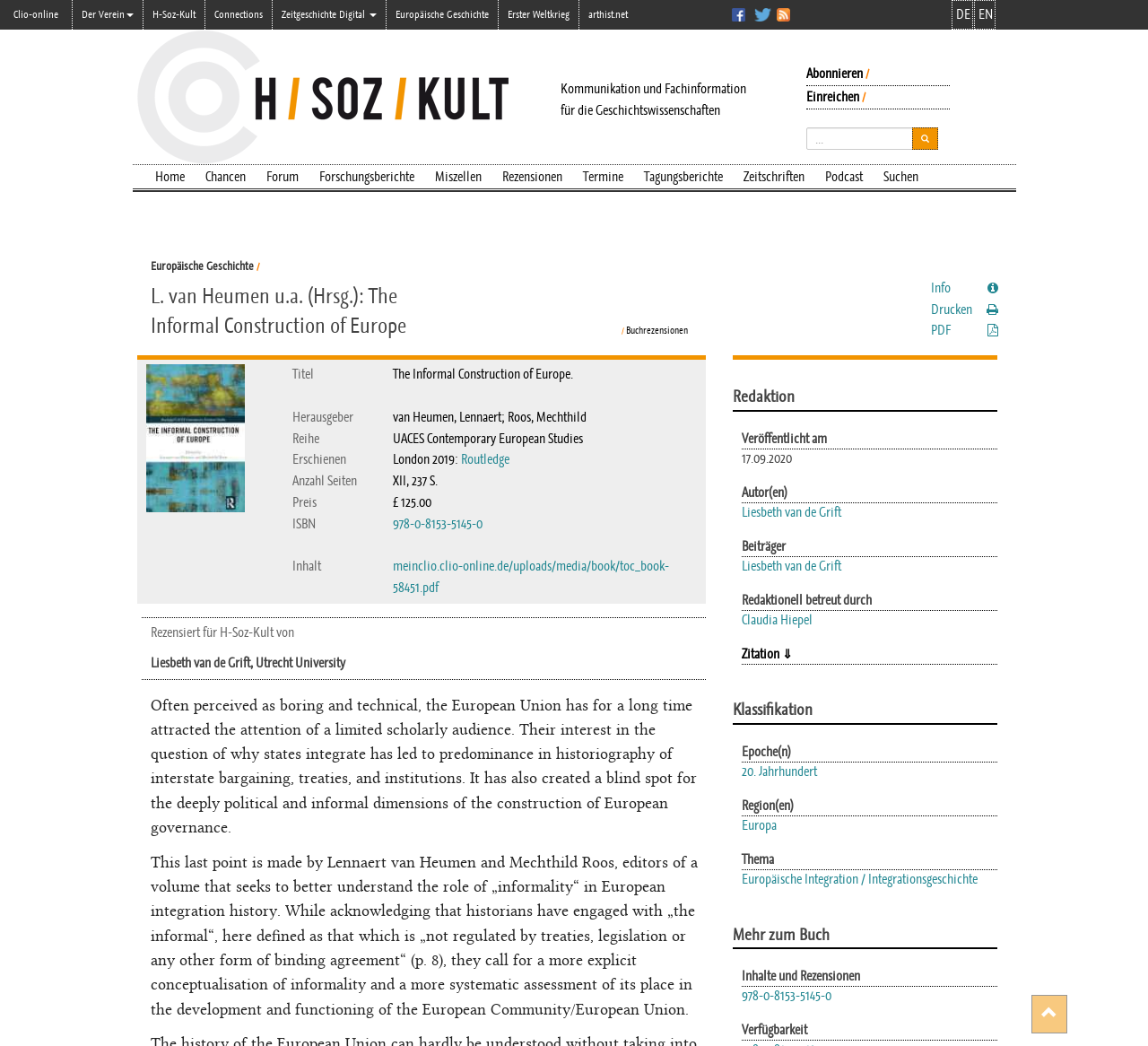Generate a thorough description of the webpage.

This webpage is a review of a book titled "The Informal Construction of Europe" edited by L. van Heumen and Mechthild Roos. The page is divided into several sections. At the top, there are links to skip to the main content, followed by a row of links to various websites and social media platforms. Below this, there is a search bar and a button to subscribe or unsubscribe.

The main content of the page is divided into two columns. On the left, there is a table of contents with links to different sections of the review, including the title, authors, publication information, and content. On the right, there is a detailed review of the book, which includes a summary of the book's content, the authors' arguments, and the reviewer's opinions.

The review is written by Liesbeth van de Grift from Utrecht University and is divided into several paragraphs. The reviewer discusses the book's focus on the informal dimensions of European integration history and how it challenges the traditional view of the European Union as a formal institution. The review also includes quotes from the book and provides a detailed analysis of the authors' arguments.

At the bottom of the page, there is information about the publication, including the date of publication, the author, and the editor. There are also links to cite the review and to classify it by epoch.